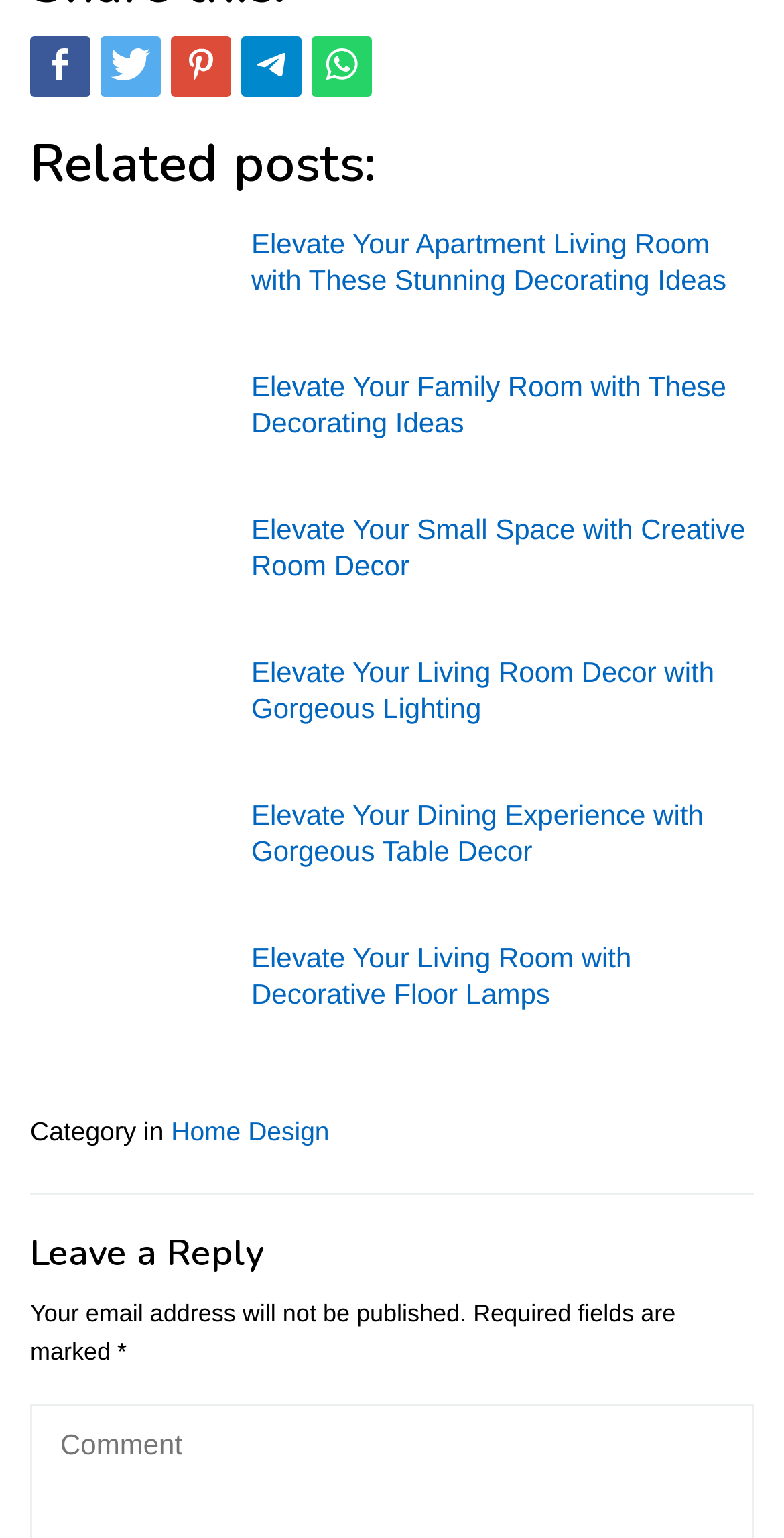Respond with a single word or short phrase to the following question: 
How many related posts are listed on the webpage?

6